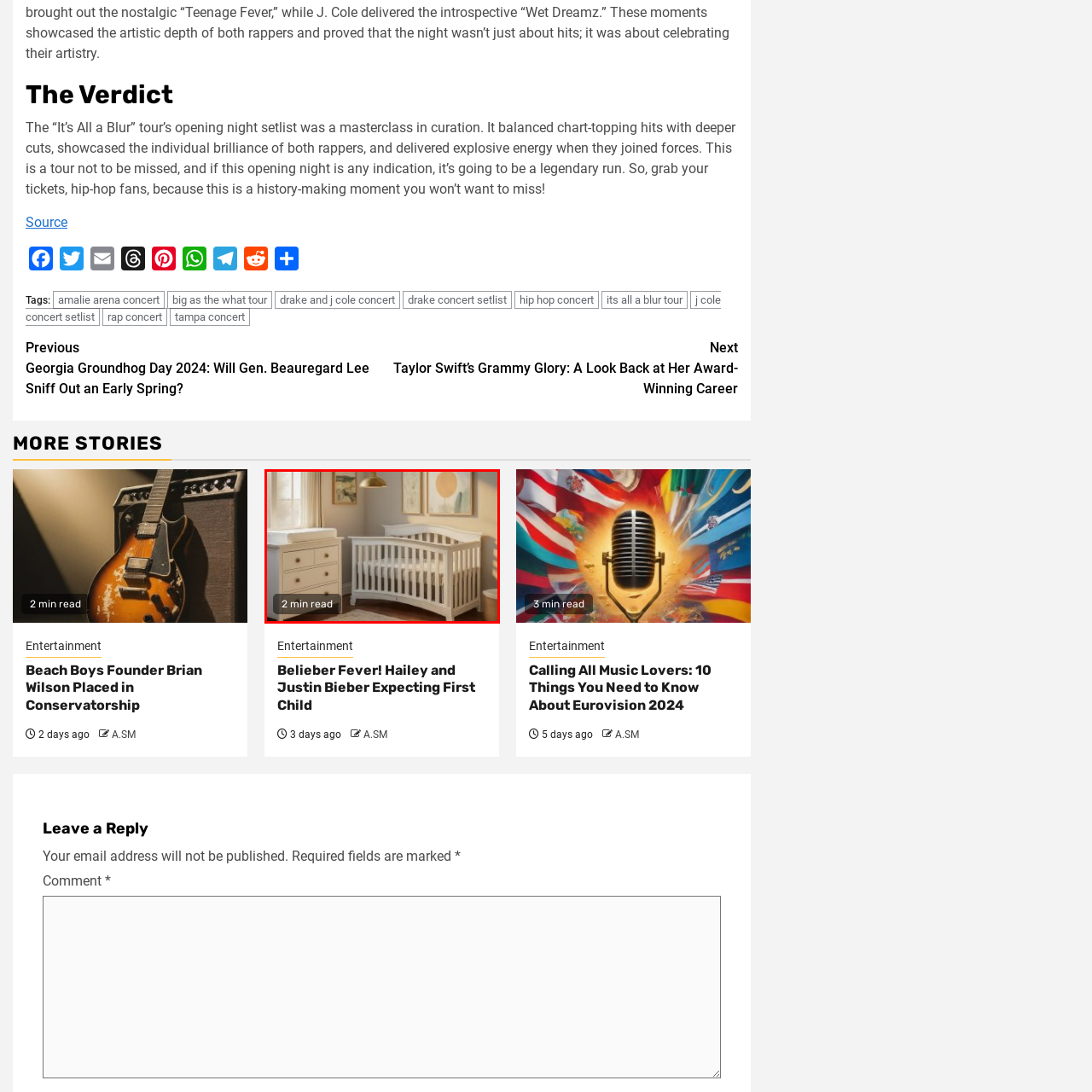Inspect the image bordered by the red bounding box and supply a comprehensive response to the upcoming question based on what you see in the image: How many art pieces are on the walls?

The caption states that 'adorning the walls are two art pieces that add a touch of color and sophistication', which implies that there are two art pieces on the walls.